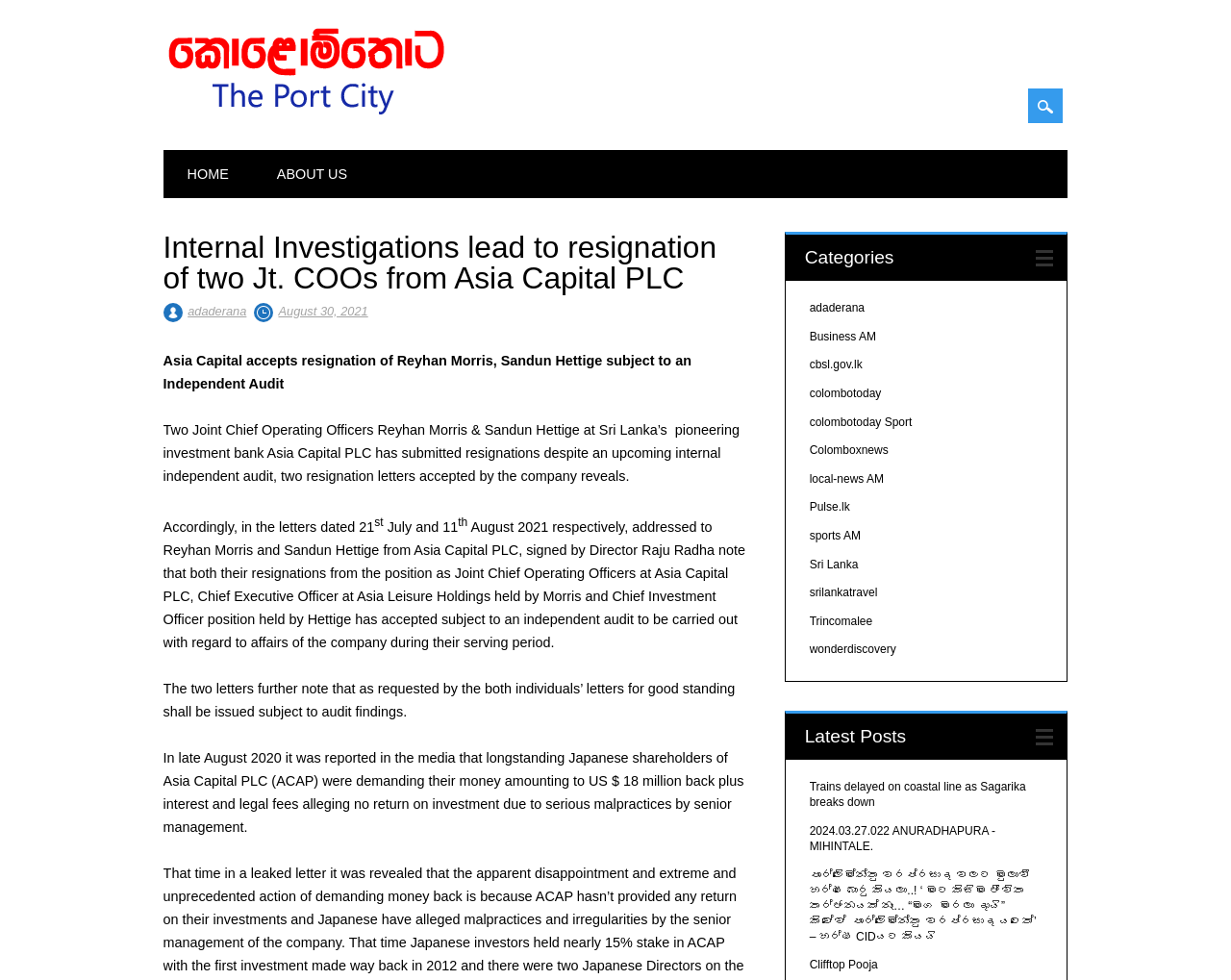Determine the bounding box coordinates for the HTML element mentioned in the following description: "colombotoday Sport". The coordinates should be a list of four floats ranging from 0 to 1, represented as [left, top, right, bottom].

[0.658, 0.424, 0.741, 0.437]